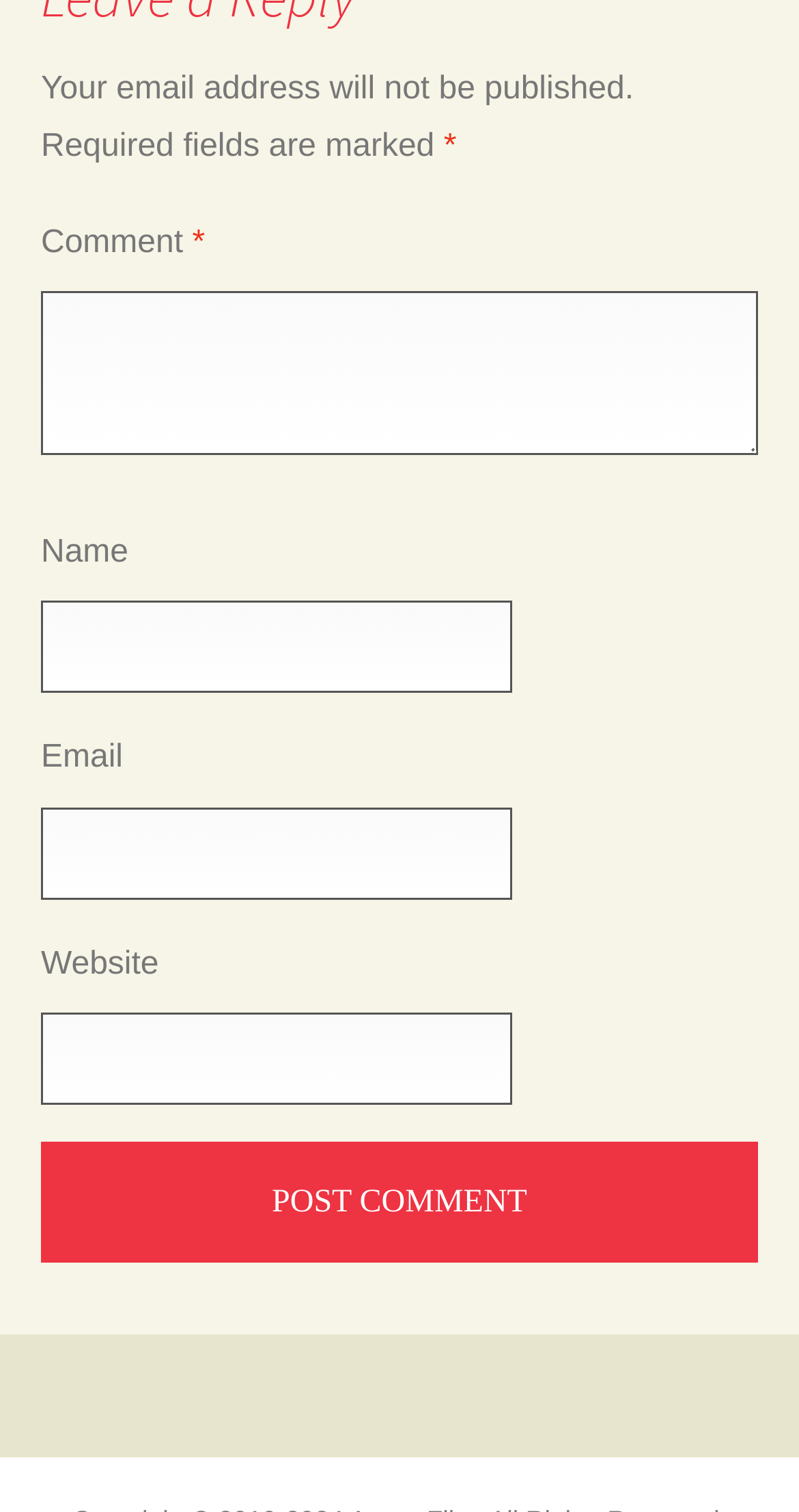Answer the question below with a single word or a brief phrase: 
How many textboxes are there on the webpage?

4